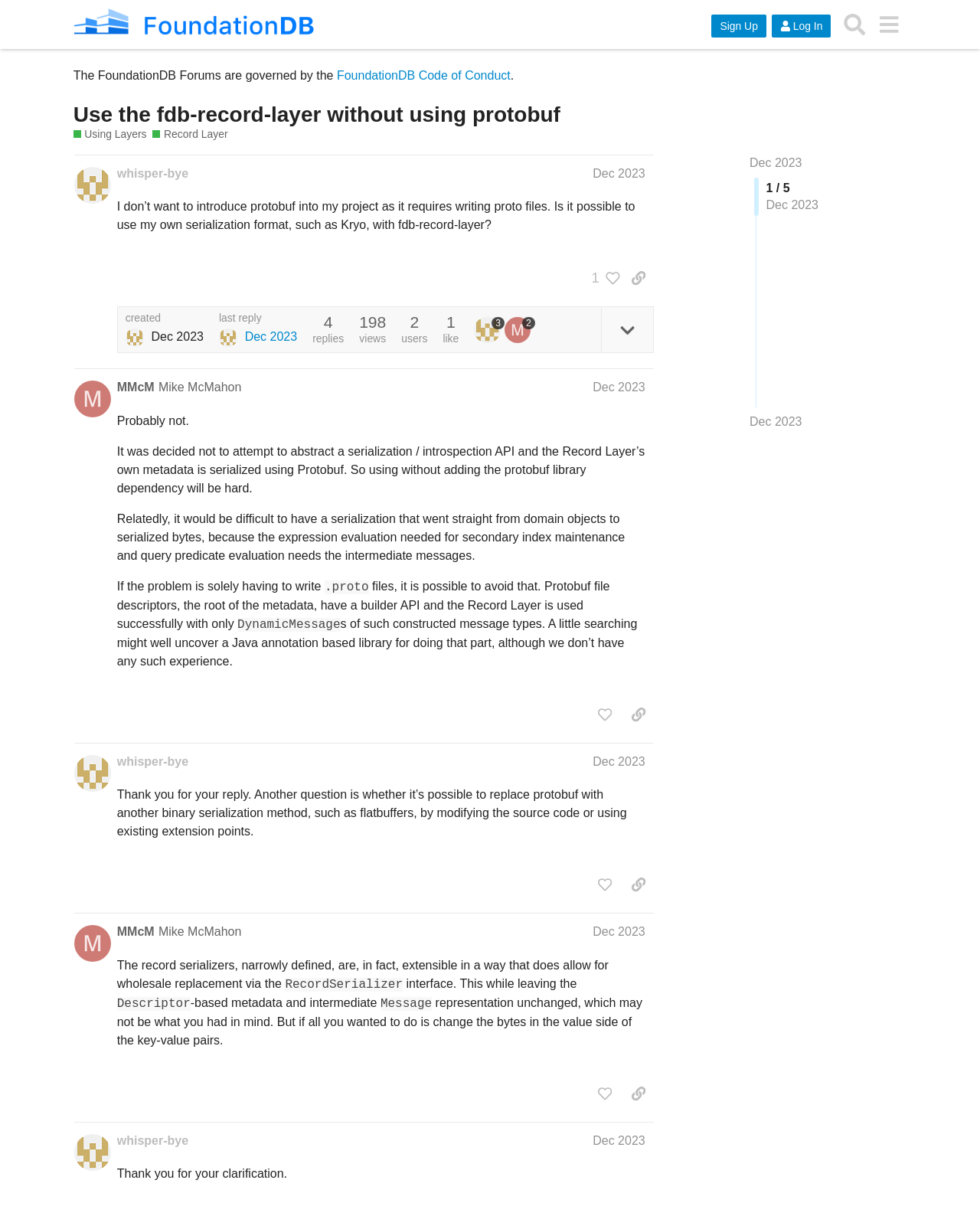Please locate the bounding box coordinates for the element that should be clicked to achieve the following instruction: "Like the post by @MMcM". Ensure the coordinates are given as four float numbers between 0 and 1, i.e., [left, top, right, bottom].

[0.602, 0.577, 0.632, 0.598]